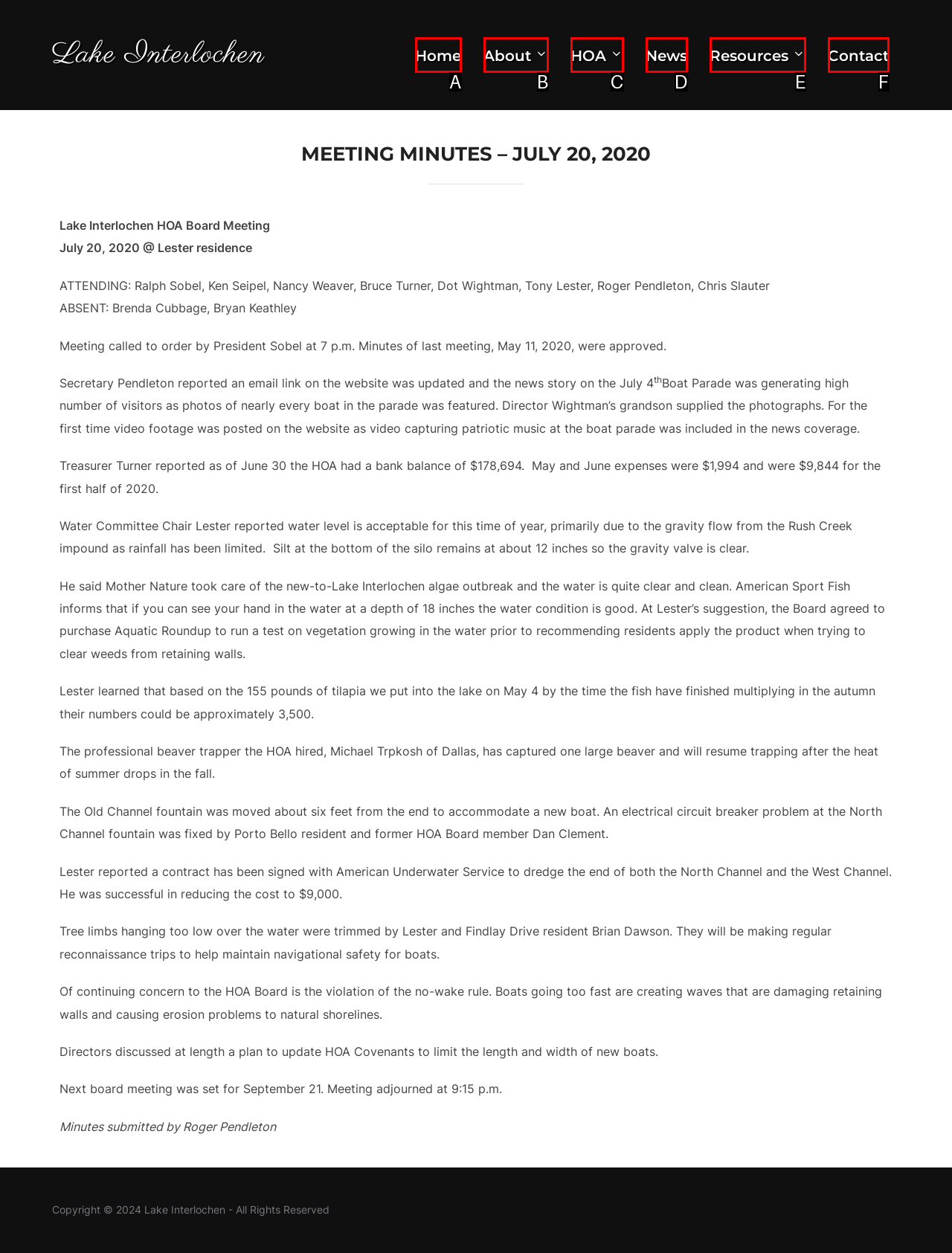With the description: About, find the option that corresponds most closely and answer with its letter directly.

B